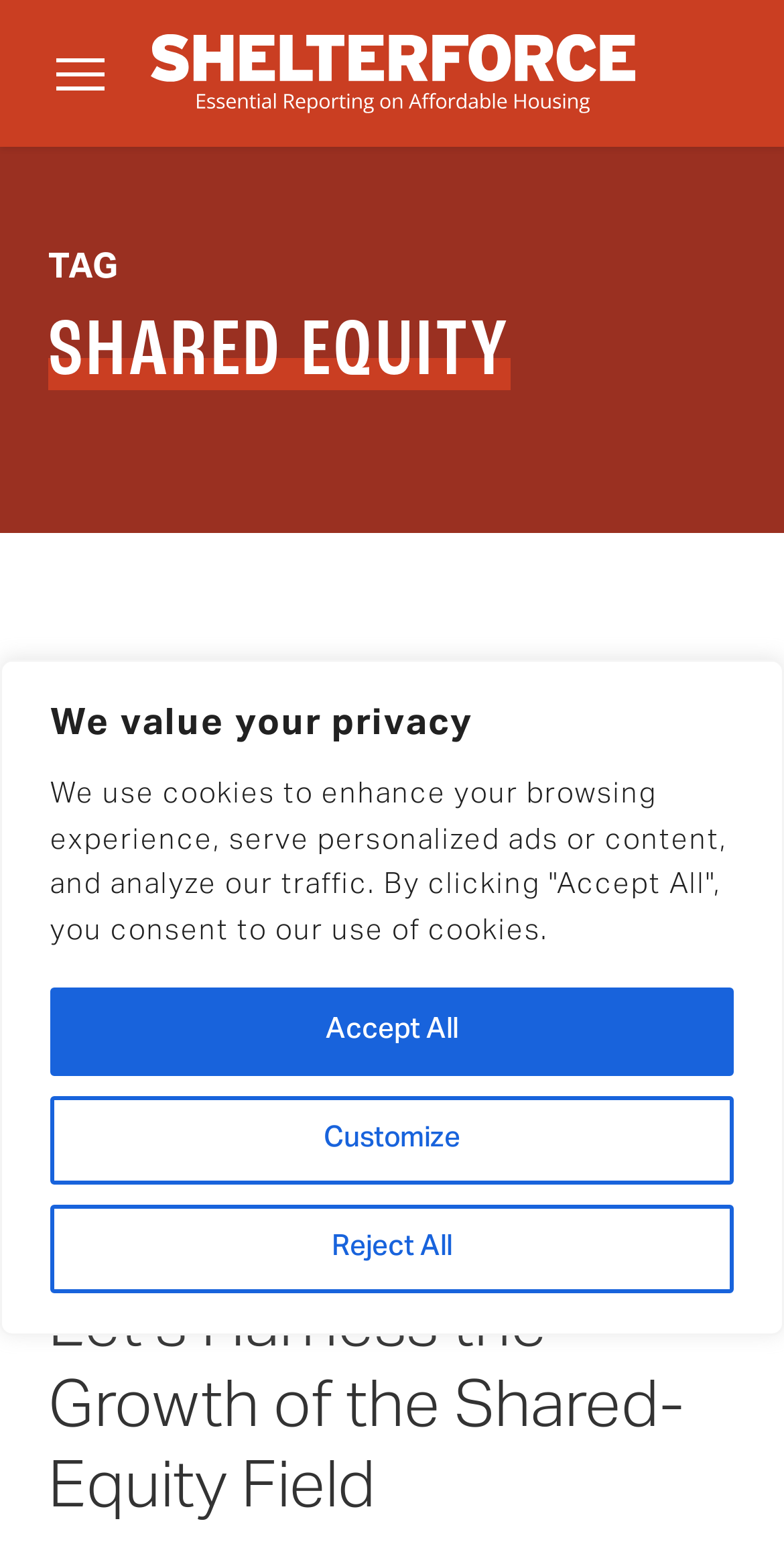Provide the bounding box coordinates of the HTML element this sentence describes: "Reject All".

[0.064, 0.776, 0.936, 0.833]